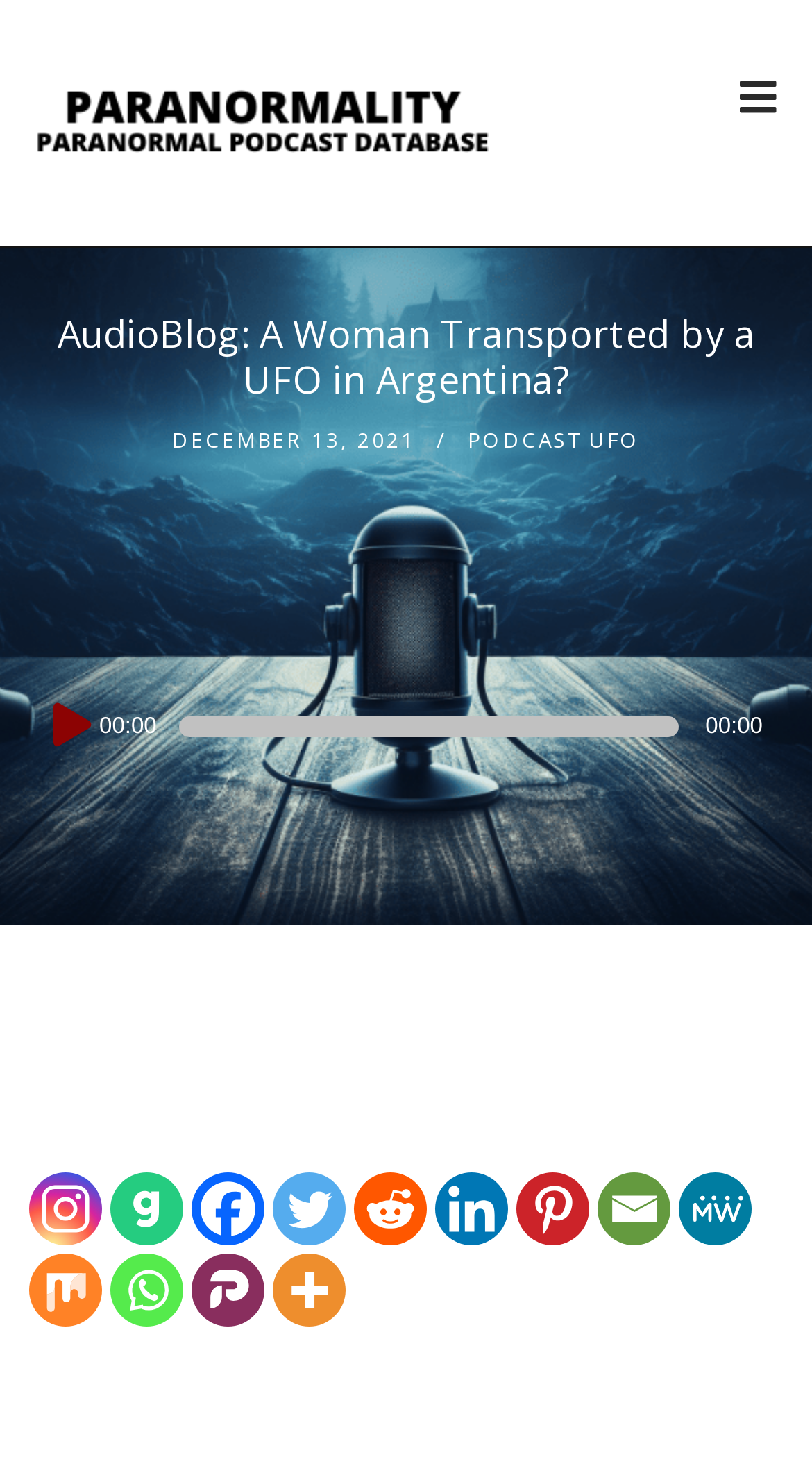Please give a succinct answer using a single word or phrase:
What is the name of the radio show?

Paranormality Radio